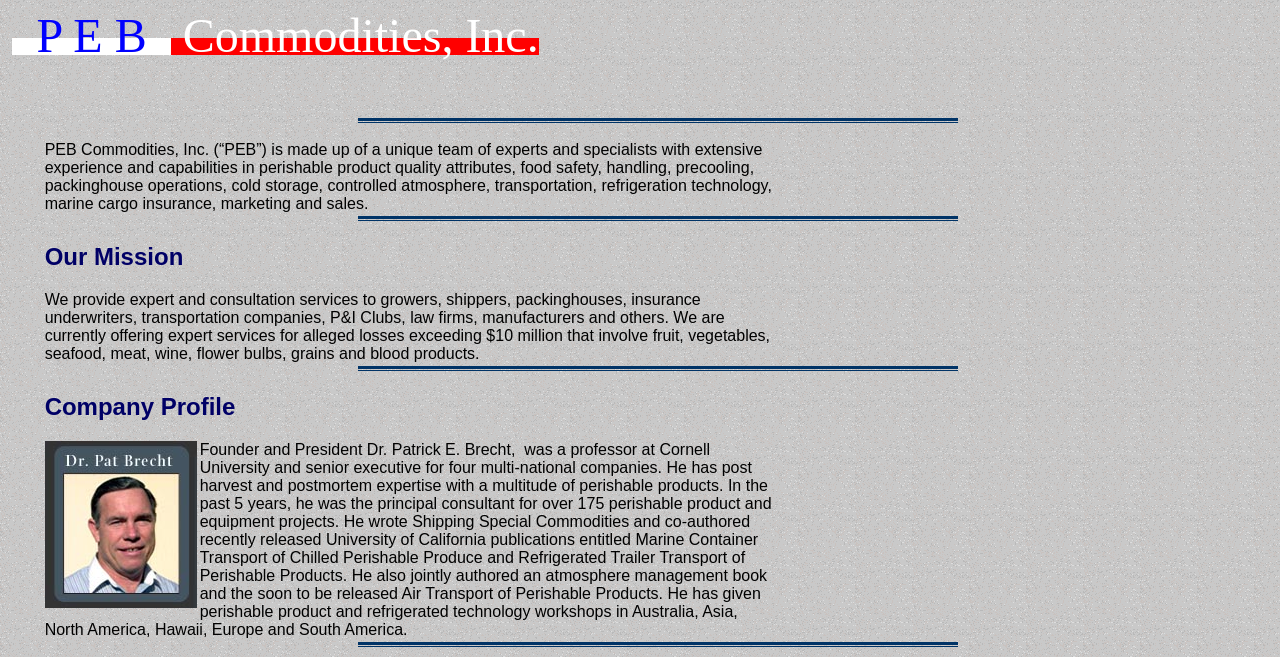How many years of experience does Dr. Patrick E. Brecht have in perishable product and equipment projects?
Utilize the image to construct a detailed and well-explained answer.

The webpage states that Dr. Patrick E. Brecht was the principal consultant for over 175 perishable product and equipment projects in the past 5 years.